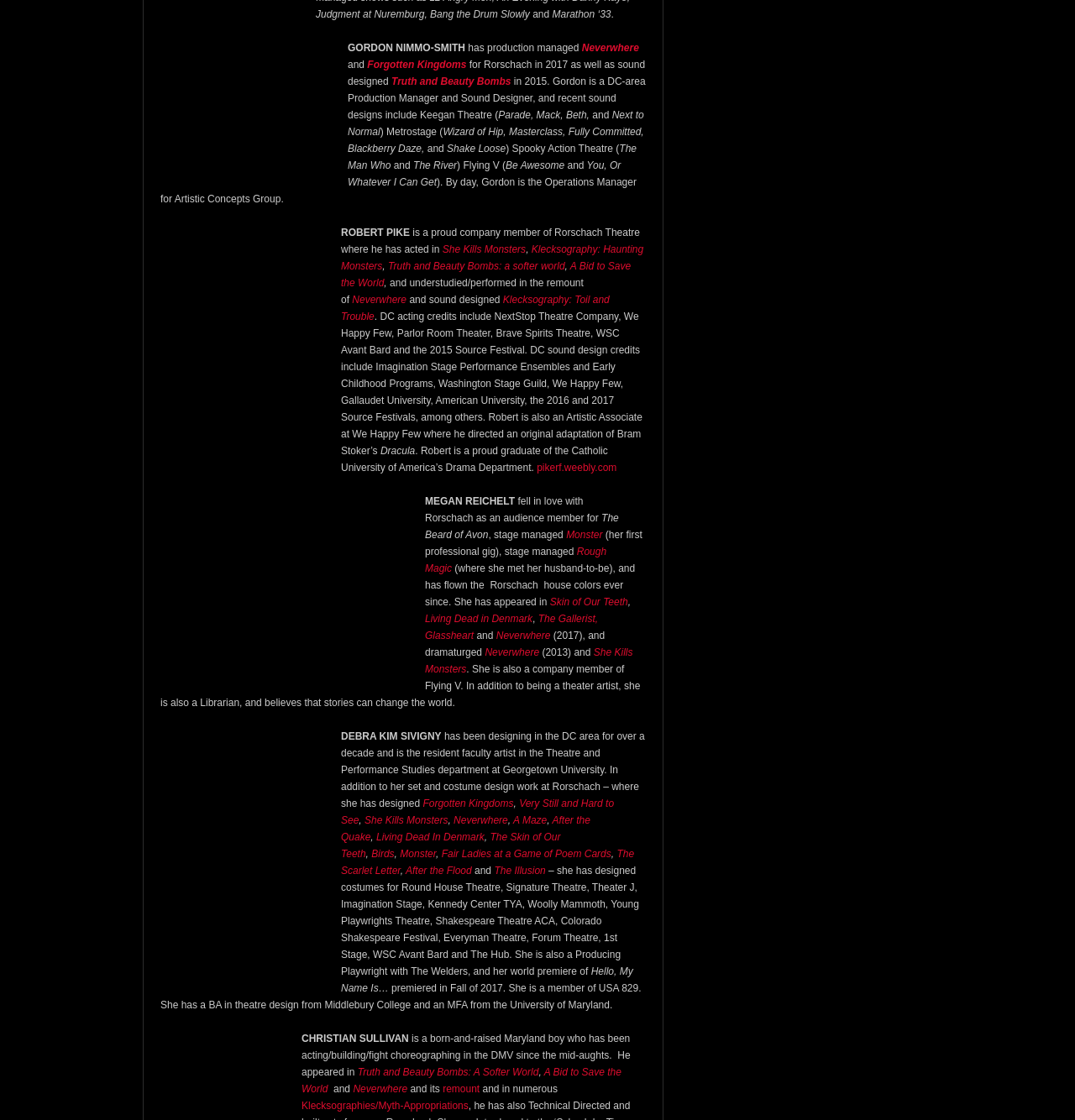Determine the bounding box coordinates of the section I need to click to execute the following instruction: "view Robert Pike's profile". Provide the coordinates as four float numbers between 0 and 1, i.e., [left, top, right, bottom].

[0.149, 0.2, 0.312, 0.431]